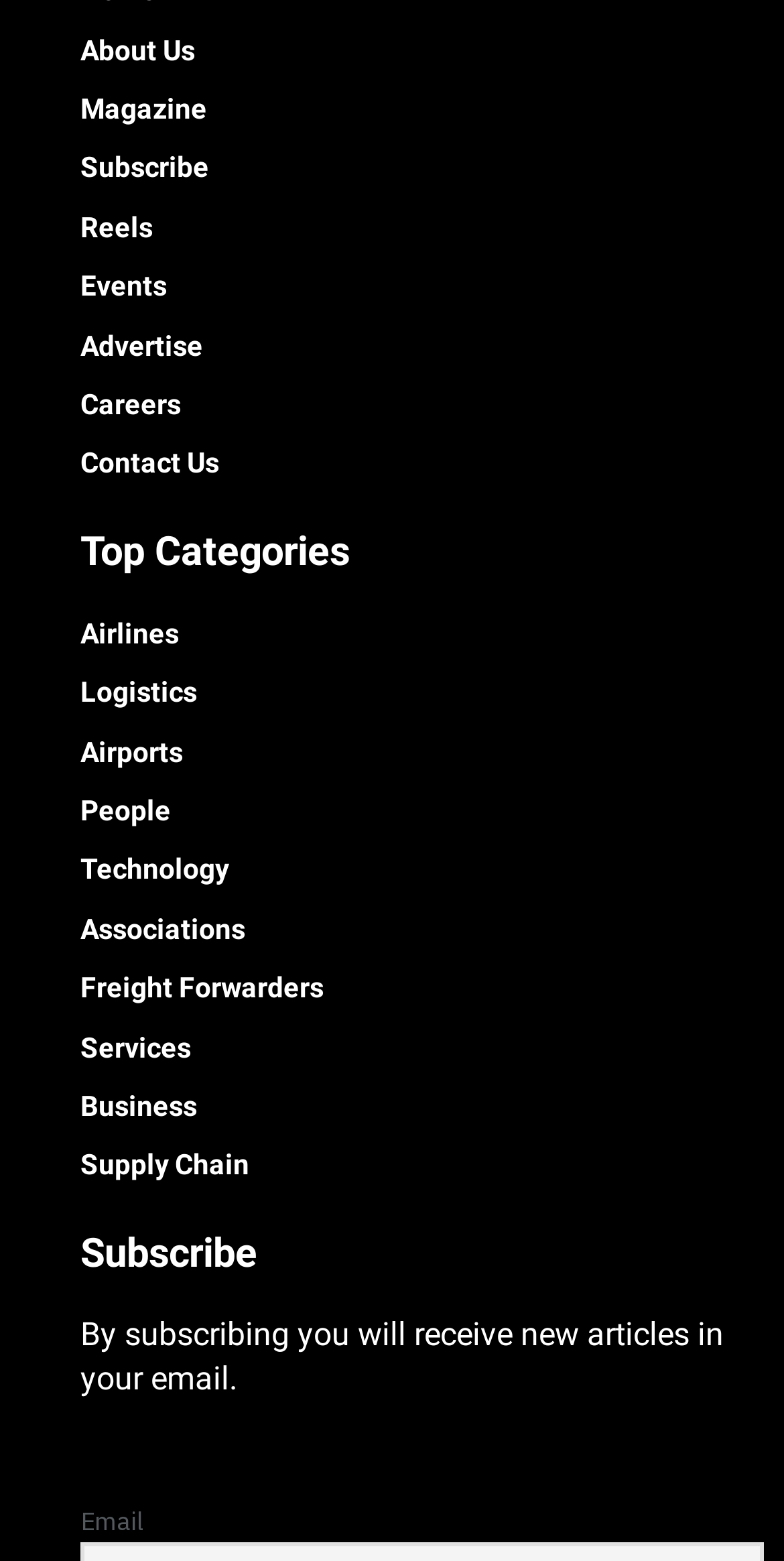Please determine the bounding box coordinates for the element that should be clicked to follow these instructions: "Click on About Us".

[0.103, 0.018, 0.637, 0.046]